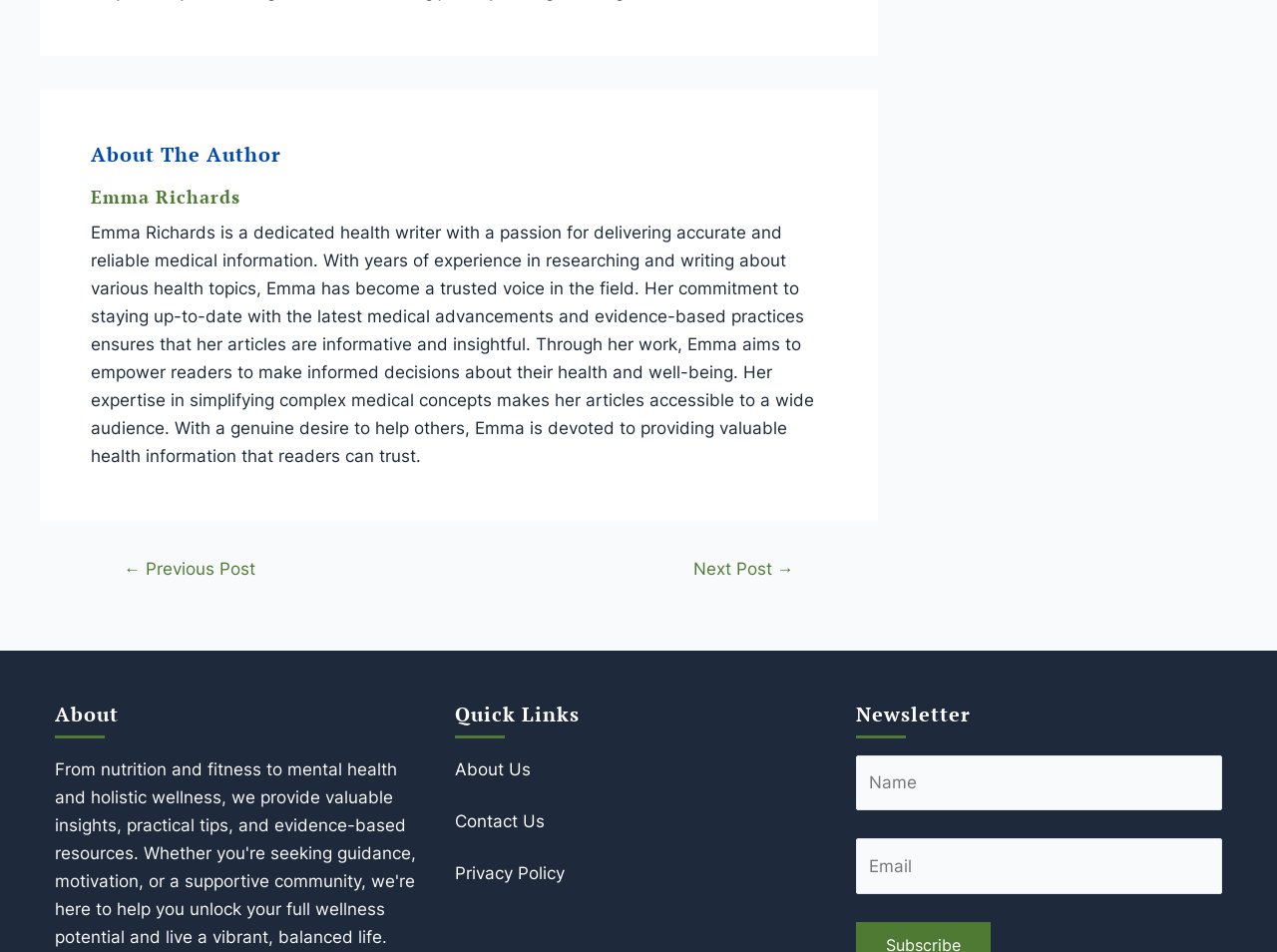How many links are present in the navigation 'Post navigation'?
Please answer the question with as much detail and depth as you can.

The navigation 'Post navigation' has two child elements which are links, namely '← Previous Post' and 'Next Post →'.